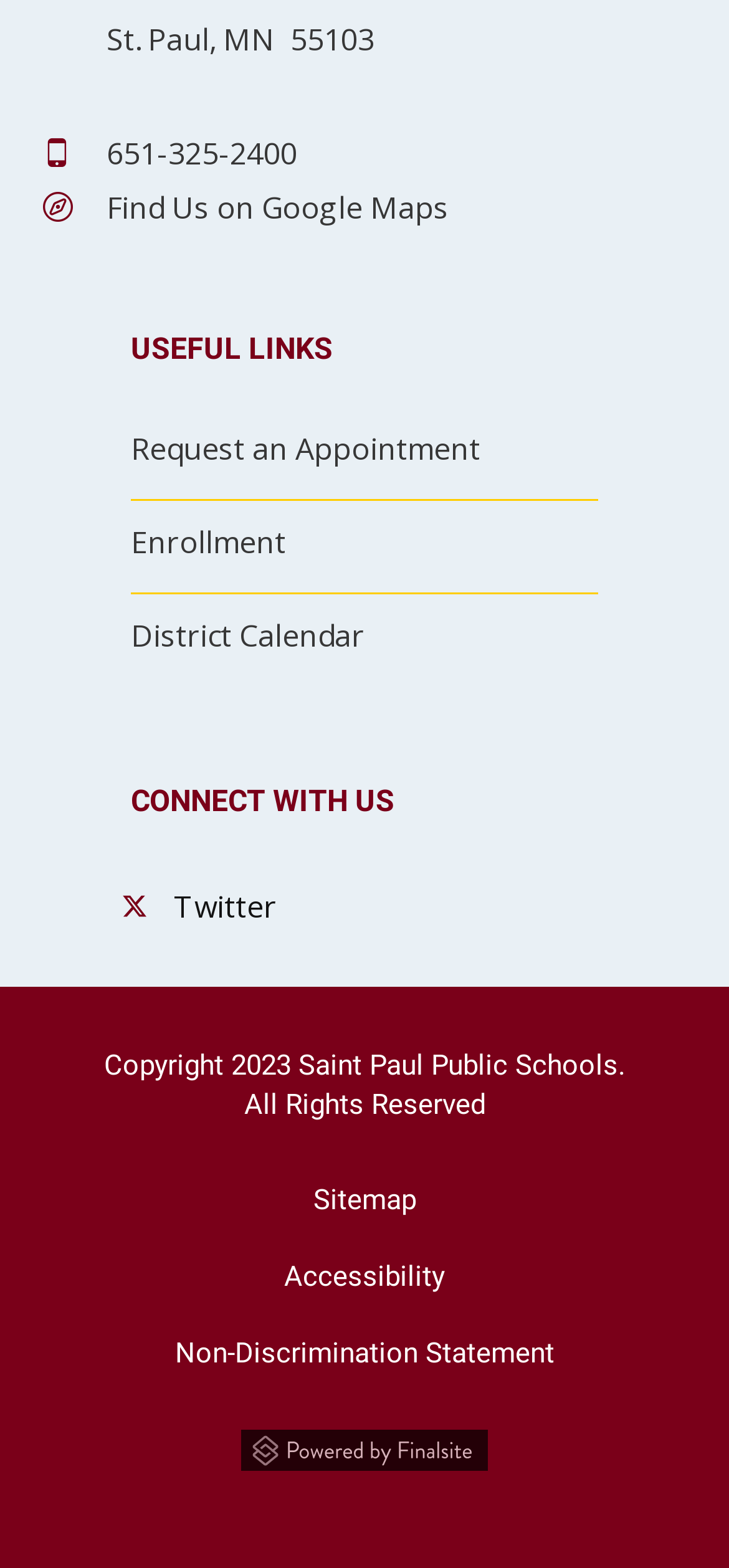Find the bounding box coordinates of the area that needs to be clicked in order to achieve the following instruction: "Request an Appointment". The coordinates should be specified as four float numbers between 0 and 1, i.e., [left, top, right, bottom].

[0.179, 0.224, 0.821, 0.278]